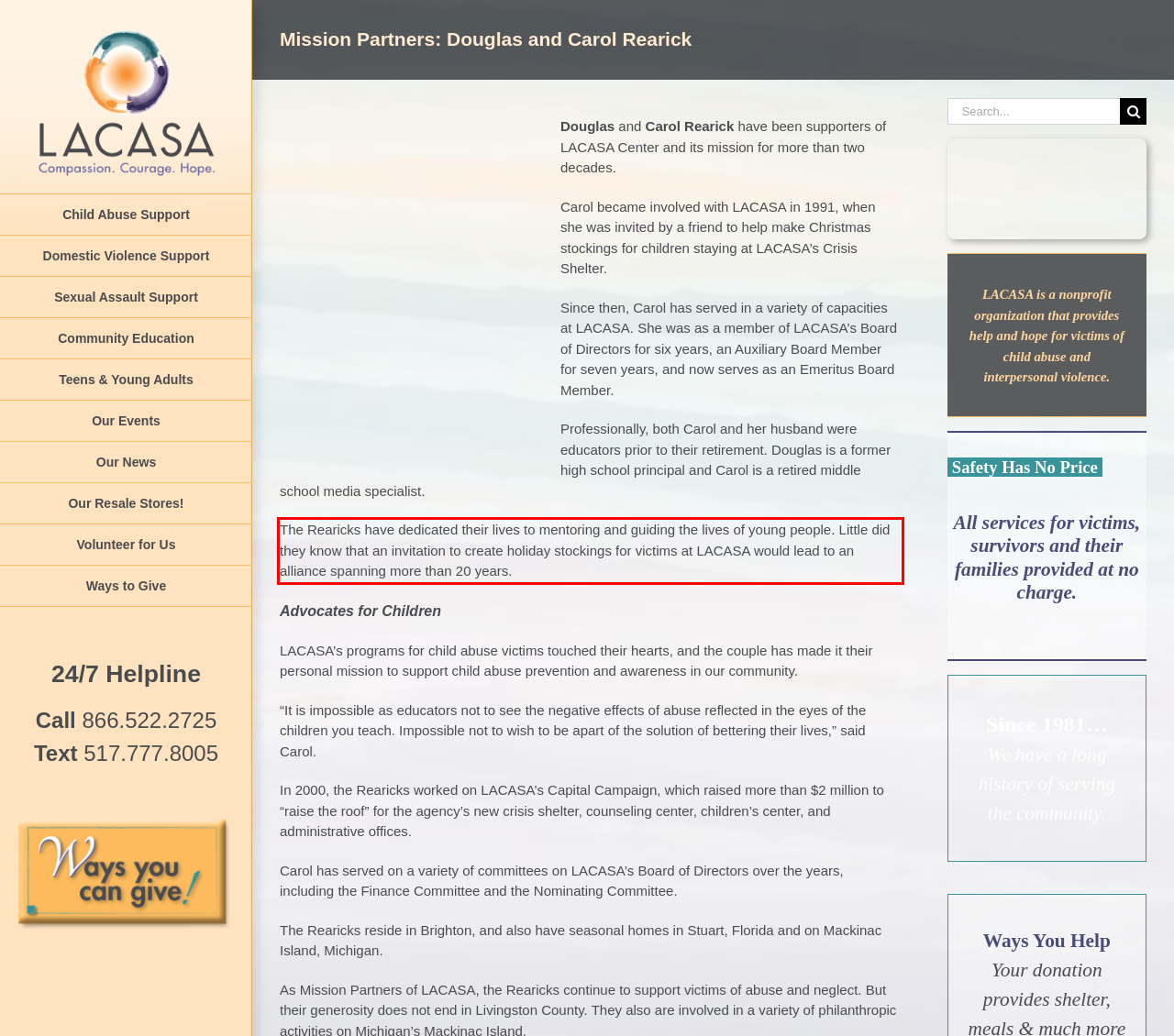Please recognize and transcribe the text located inside the red bounding box in the webpage image.

The Rearicks have dedicated their lives to mentoring and guiding the lives of young people. Little did they know that an invitation to create holiday stockings for victims at LACASA would lead to an alliance spanning more than 20 years.